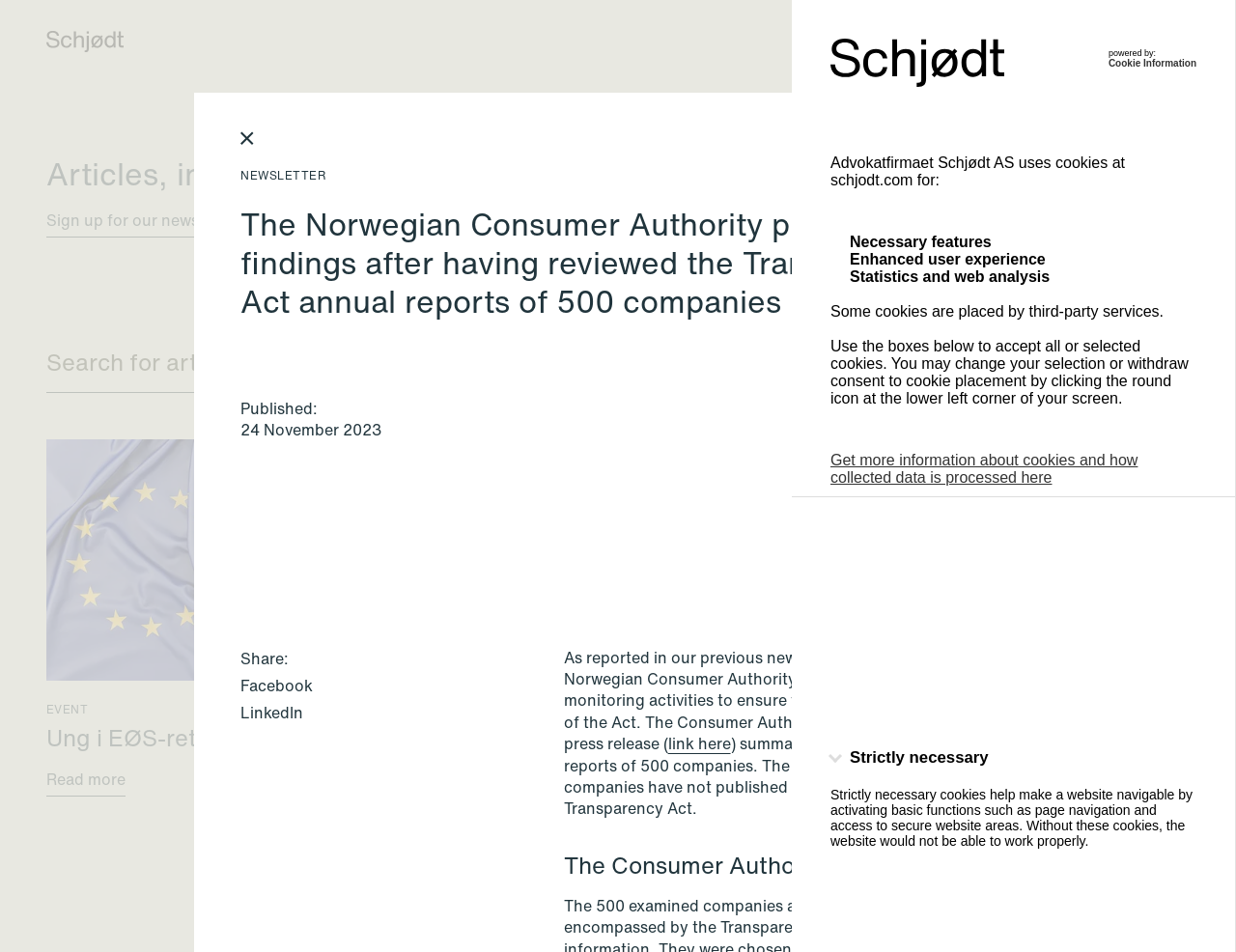Please answer the following question using a single word or phrase: 
How many companies' reports were reviewed?

500